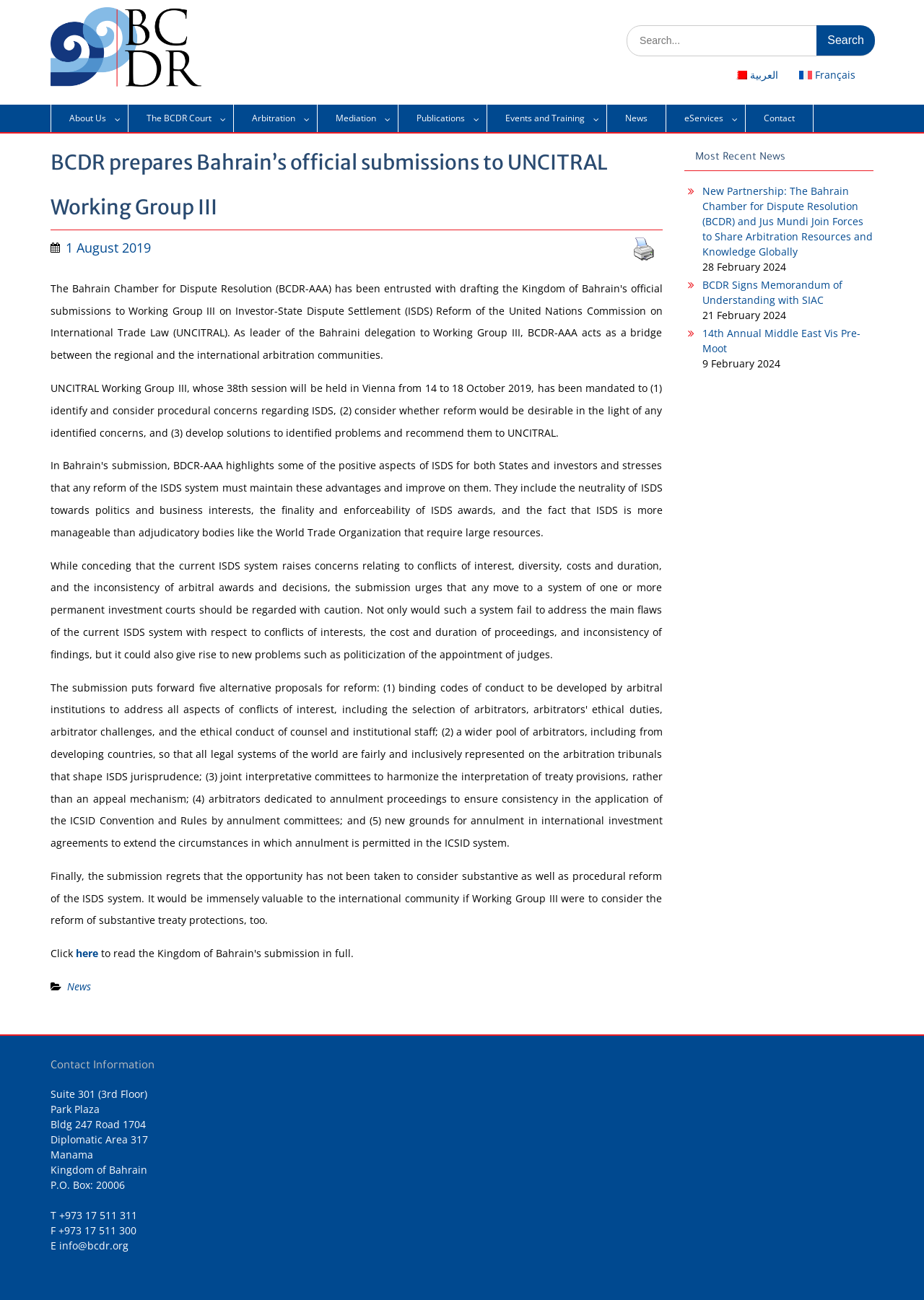Locate the bounding box coordinates of the area to click to fulfill this instruction: "Click on العربية". The bounding box should be presented as four float numbers between 0 and 1, in the order [left, top, right, bottom].

[0.794, 0.052, 0.842, 0.063]